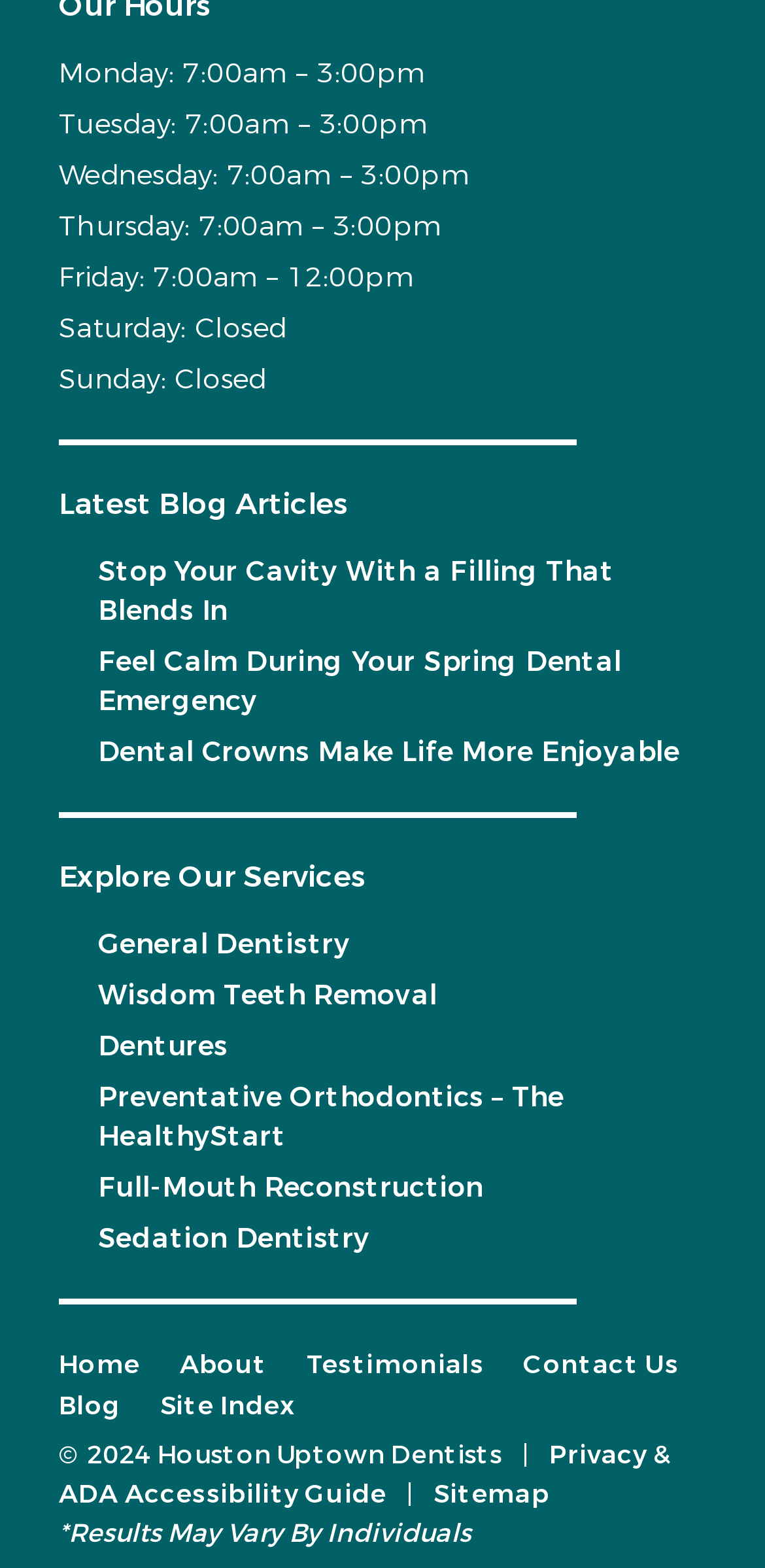Bounding box coordinates are specified in the format (top-left x, top-left y, bottom-right x, bottom-right y). All values are floating point numbers bounded between 0 and 1. Please provide the bounding box coordinate of the region this sentence describes: Preventative Orthodontics – The HealthyStart

[0.128, 0.688, 0.737, 0.737]